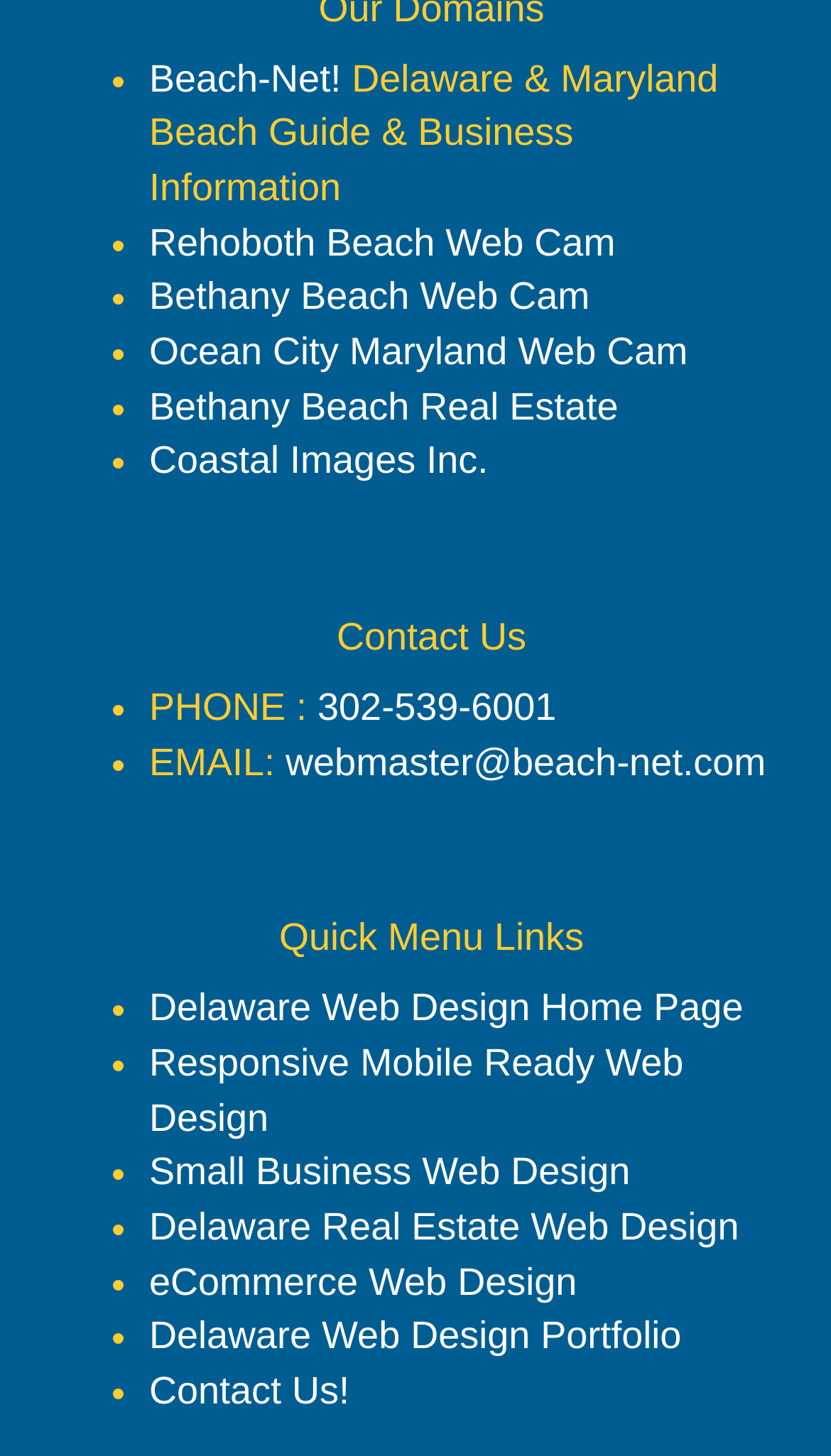What is the phone number to contact?
Using the image as a reference, deliver a detailed and thorough answer to the question.

The phone number to contact can be found in the link element with the text '302-539-6001' which is located under the 'Contact Us' heading, indicating that this is the phone number to contact for inquiries or questions.